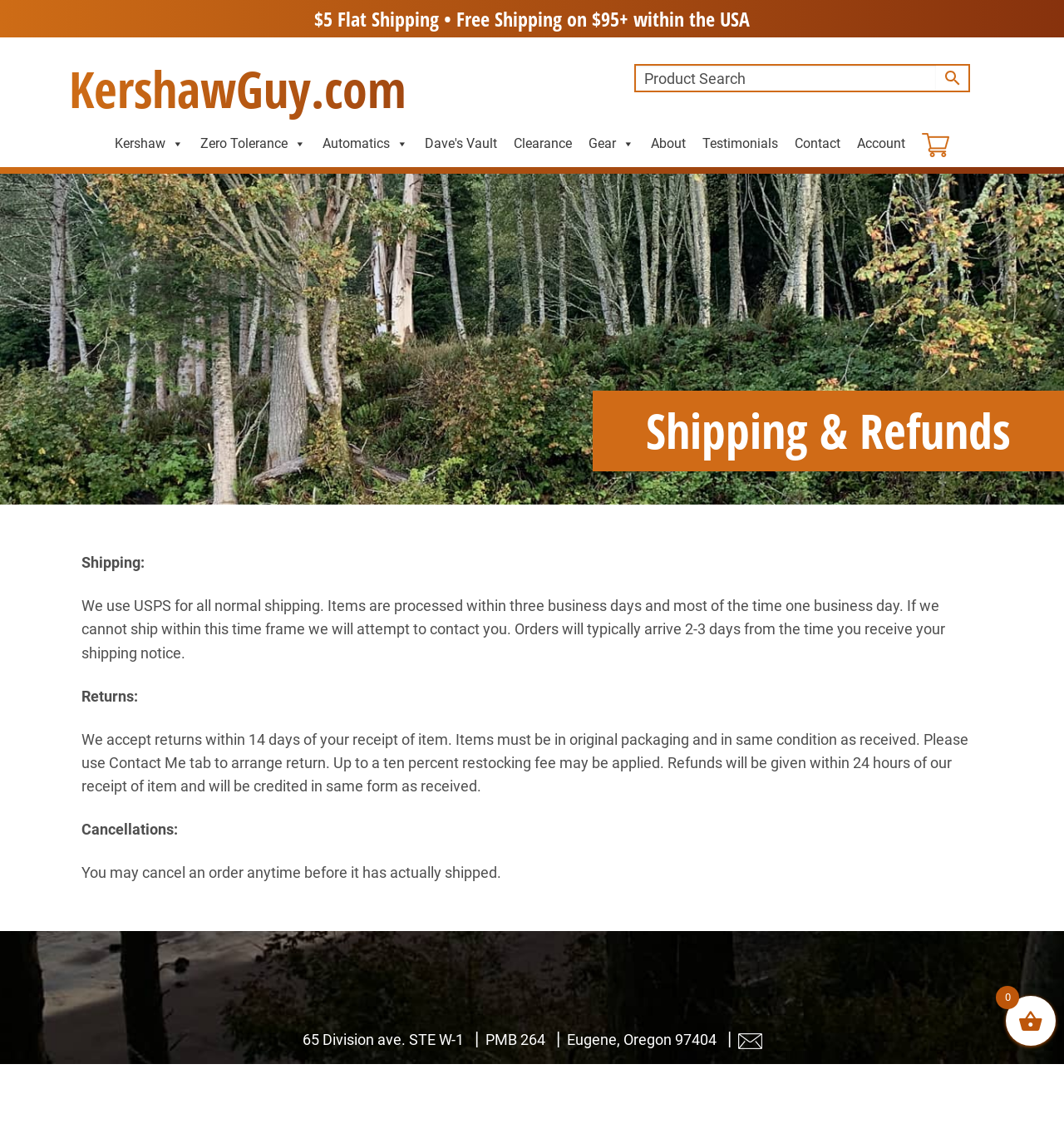Return the bounding box coordinates of the UI element that corresponds to this description: "SHIPPING & REFUNDS". The coordinates must be given as four float numbers in the range of 0 and 1, [left, top, right, bottom].

[0.412, 0.931, 0.552, 0.945]